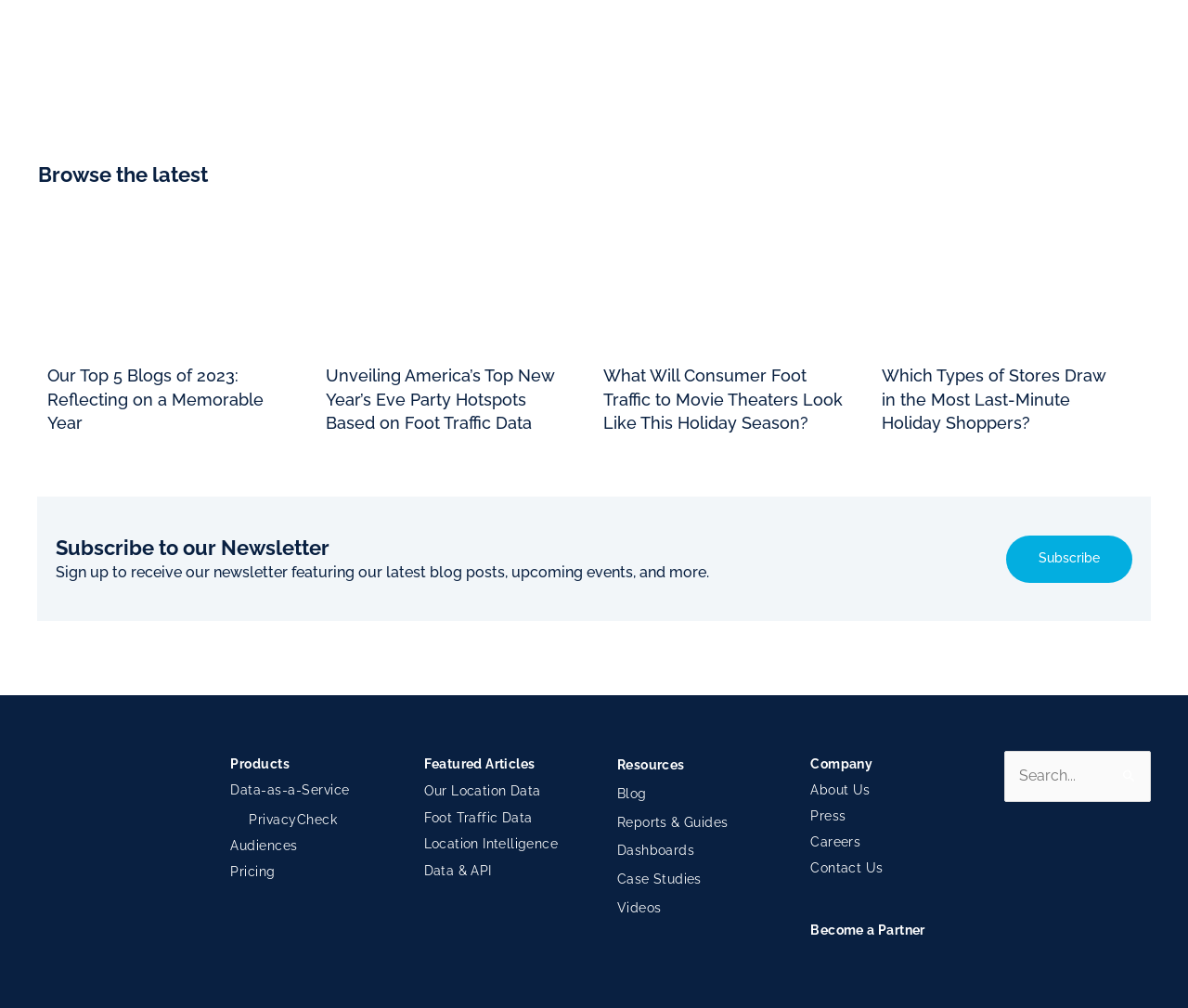Provide the bounding box for the UI element matching this description: "Location Intelligence Data & API".

[0.357, 0.83, 0.47, 0.871]